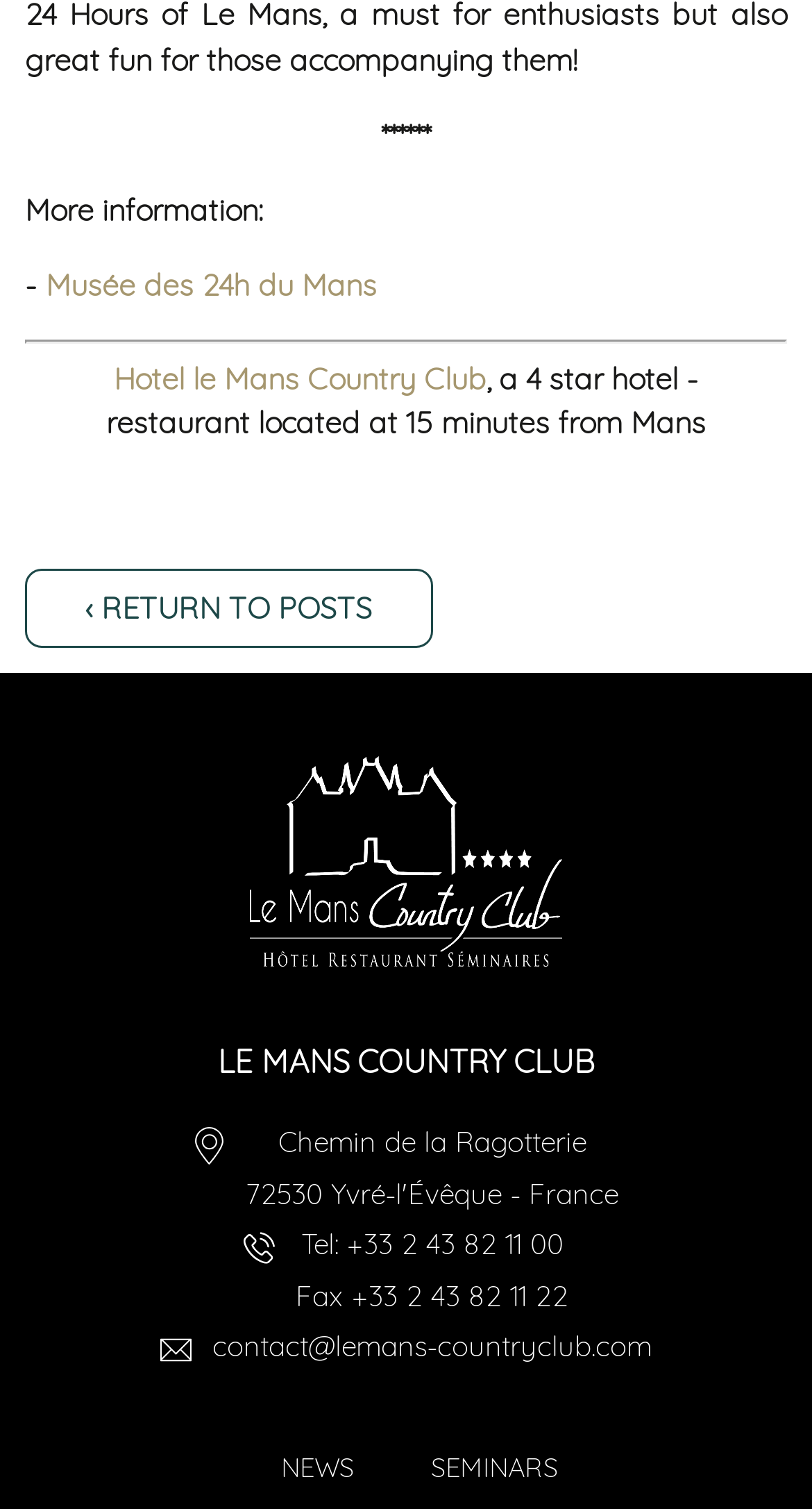Locate the bounding box coordinates of the area to click to fulfill this instruction: "Return to posts". The bounding box should be presented as four float numbers between 0 and 1, in the order [left, top, right, bottom].

[0.031, 0.376, 0.532, 0.429]